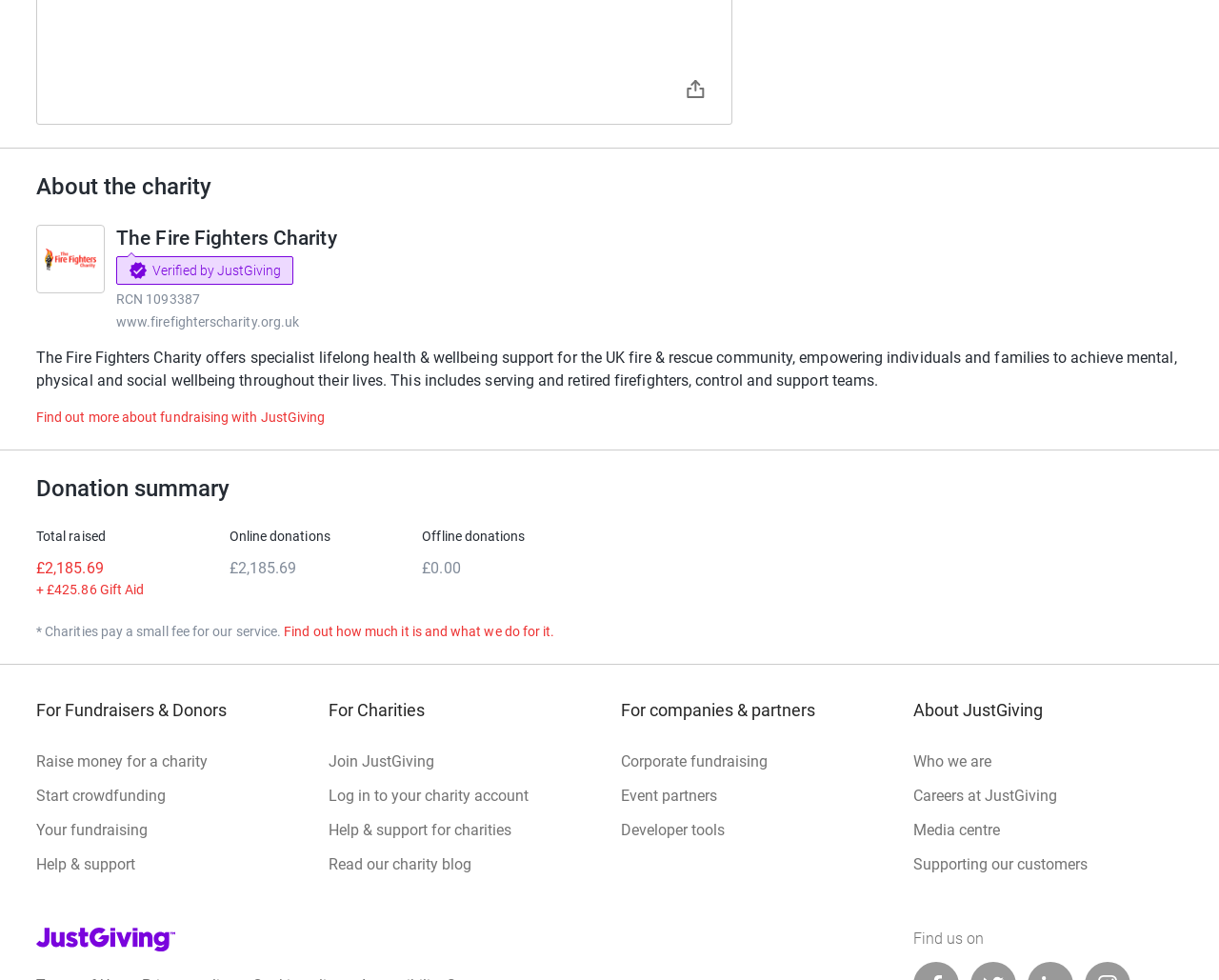Can you provide the bounding box coordinates for the element that should be clicked to implement the instruction: "Find out more about fundraising with JustGiving"?

[0.03, 0.418, 0.267, 0.434]